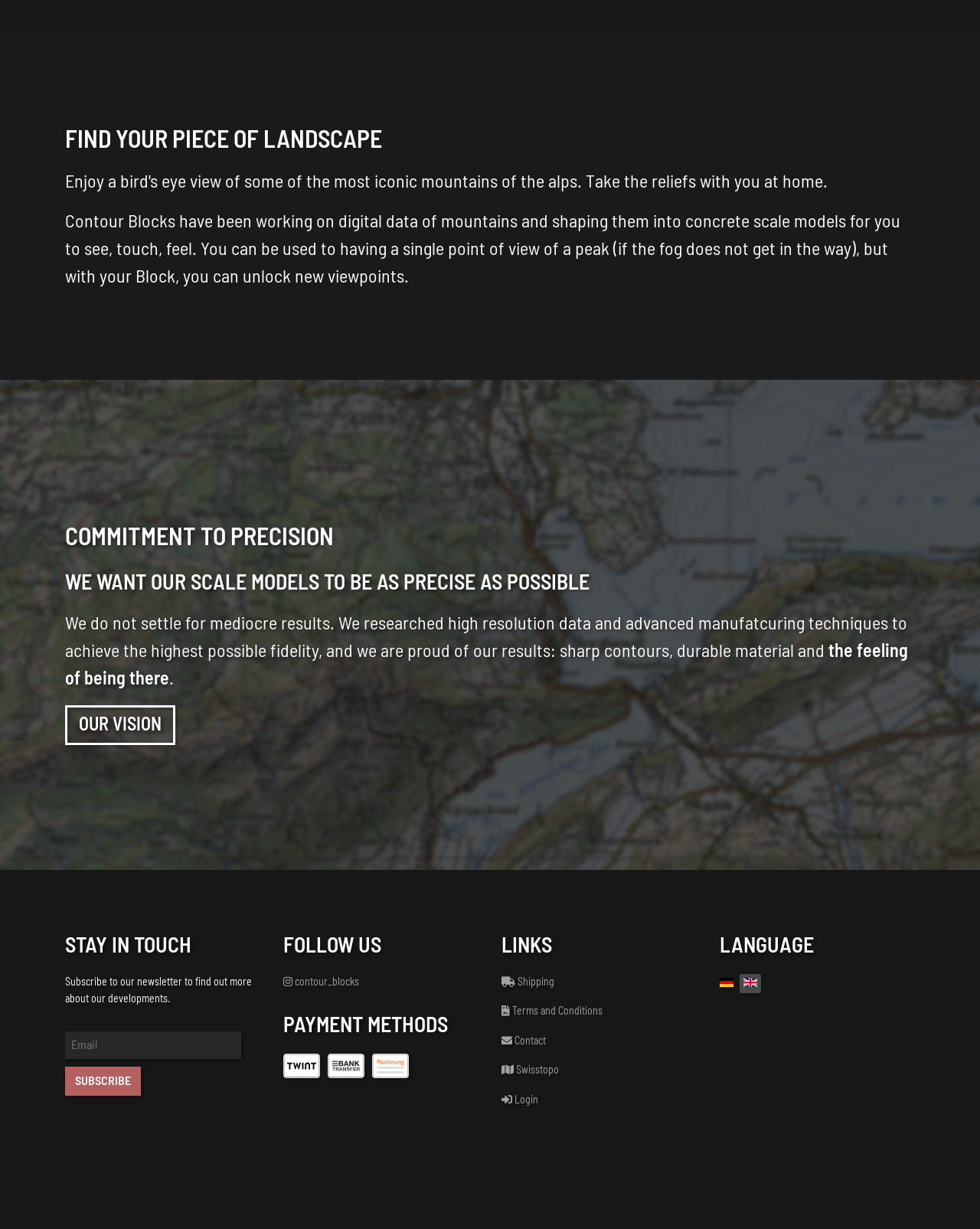Pinpoint the bounding box coordinates of the element to be clicked to execute the instruction: "Follow Contour Blocks".

[0.289, 0.795, 0.366, 0.804]